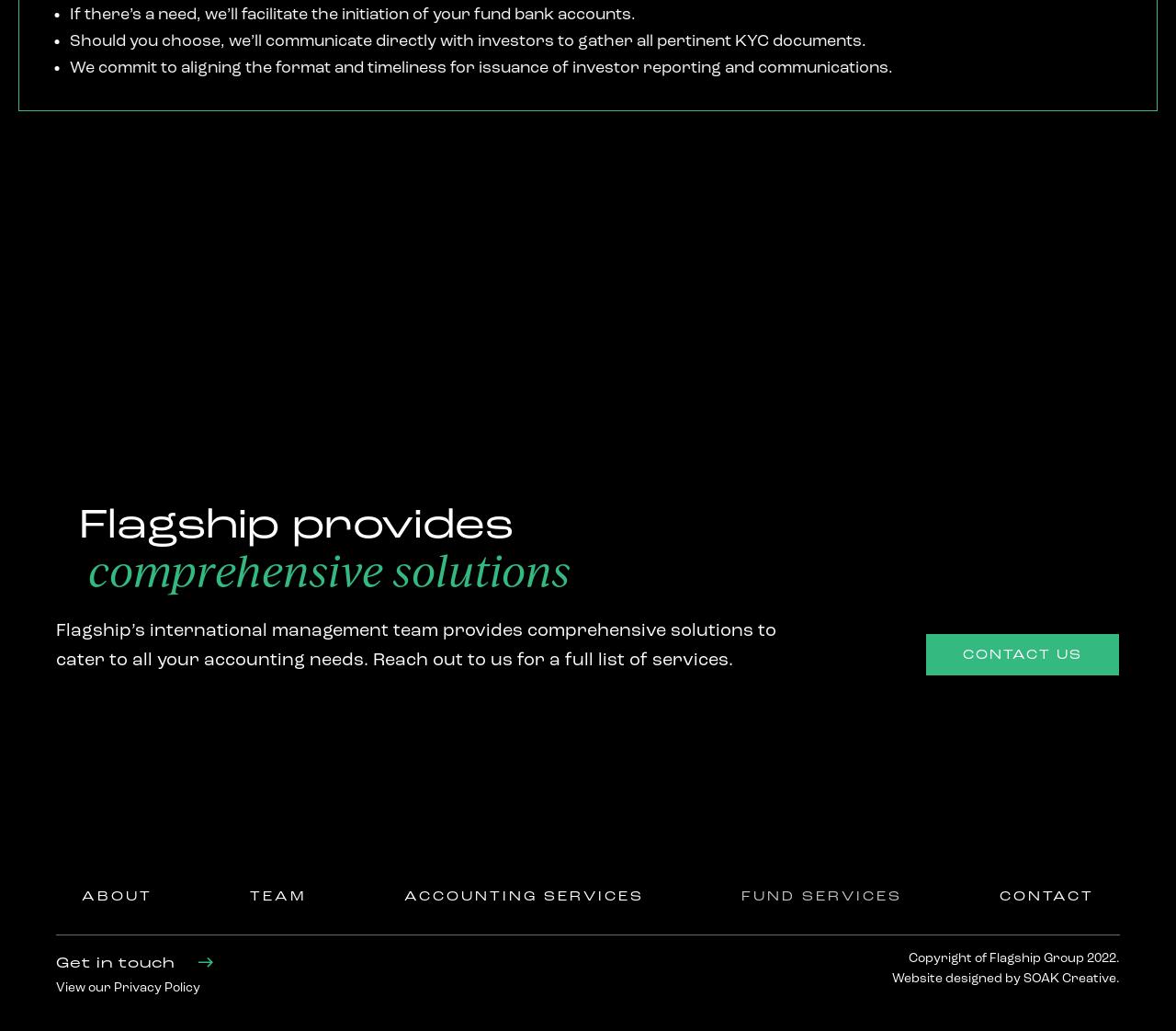What is the year of copyright for Flagship Group?
Answer the question with a single word or phrase derived from the image.

2022